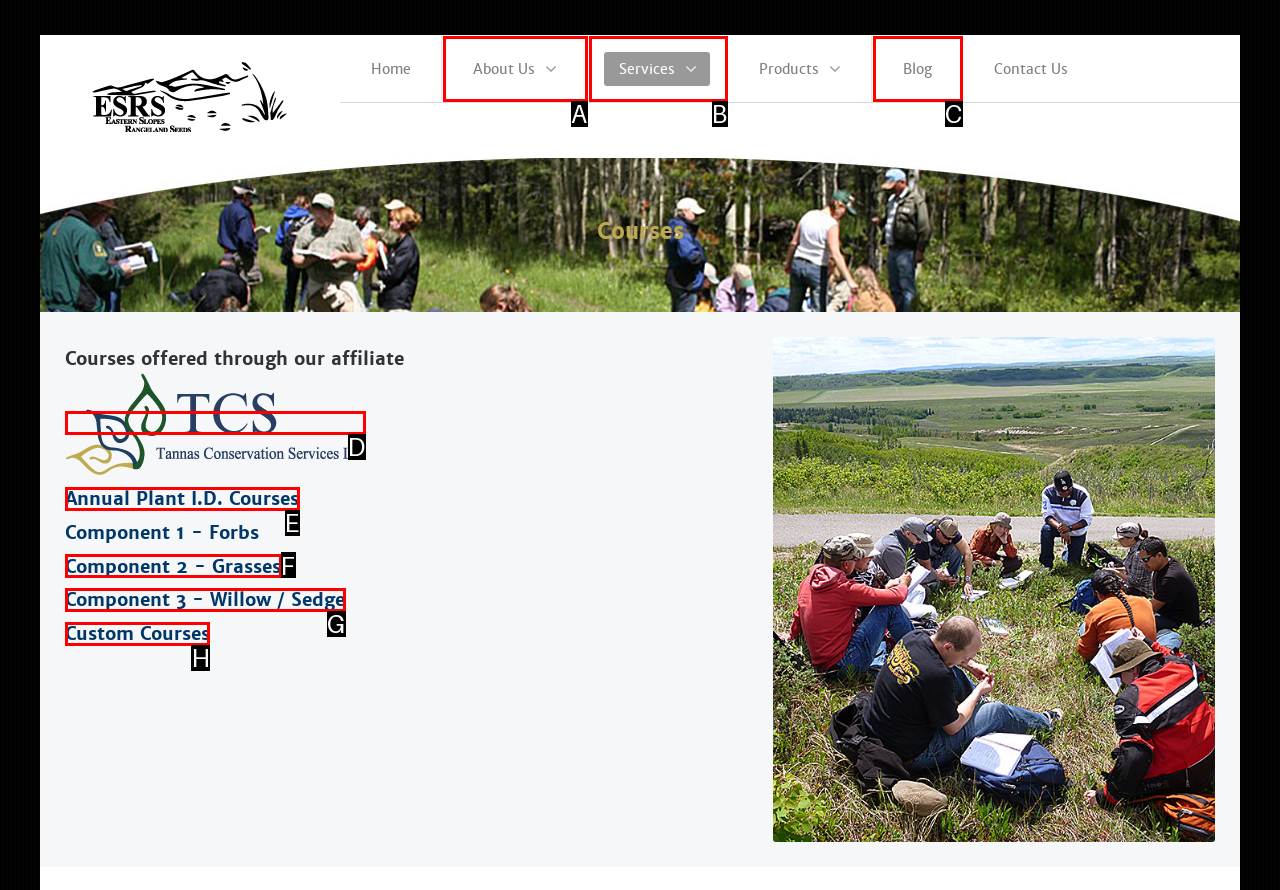Provide the letter of the HTML element that you need to click on to perform the task: view custom courses.
Answer with the letter corresponding to the correct option.

H